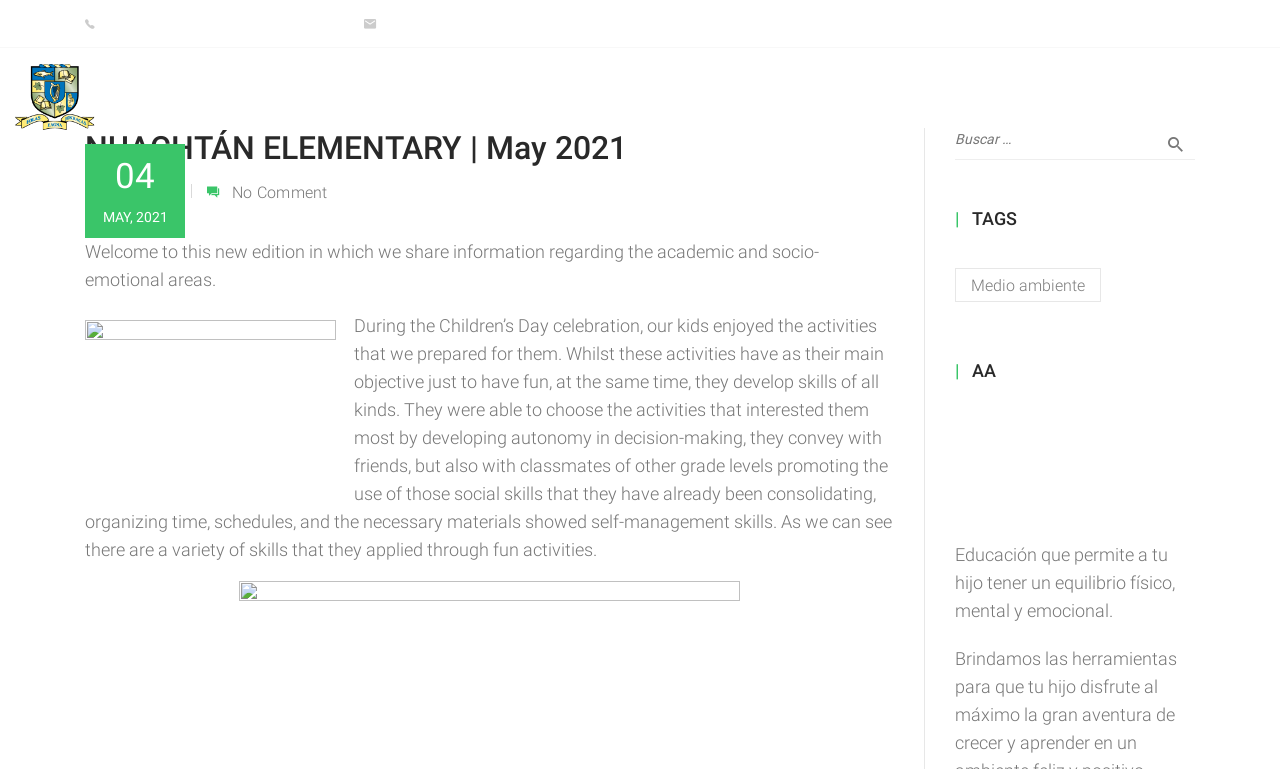Please provide a short answer using a single word or phrase for the question:
What is the focus of the education provided by the school?

Physical, mental, and emotional balance